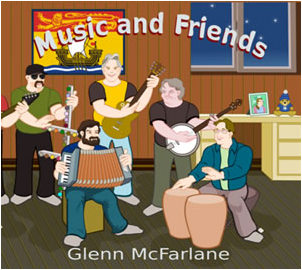Respond to the following question using a concise word or phrase: 
What is the background of the illustration?

Wooden walls